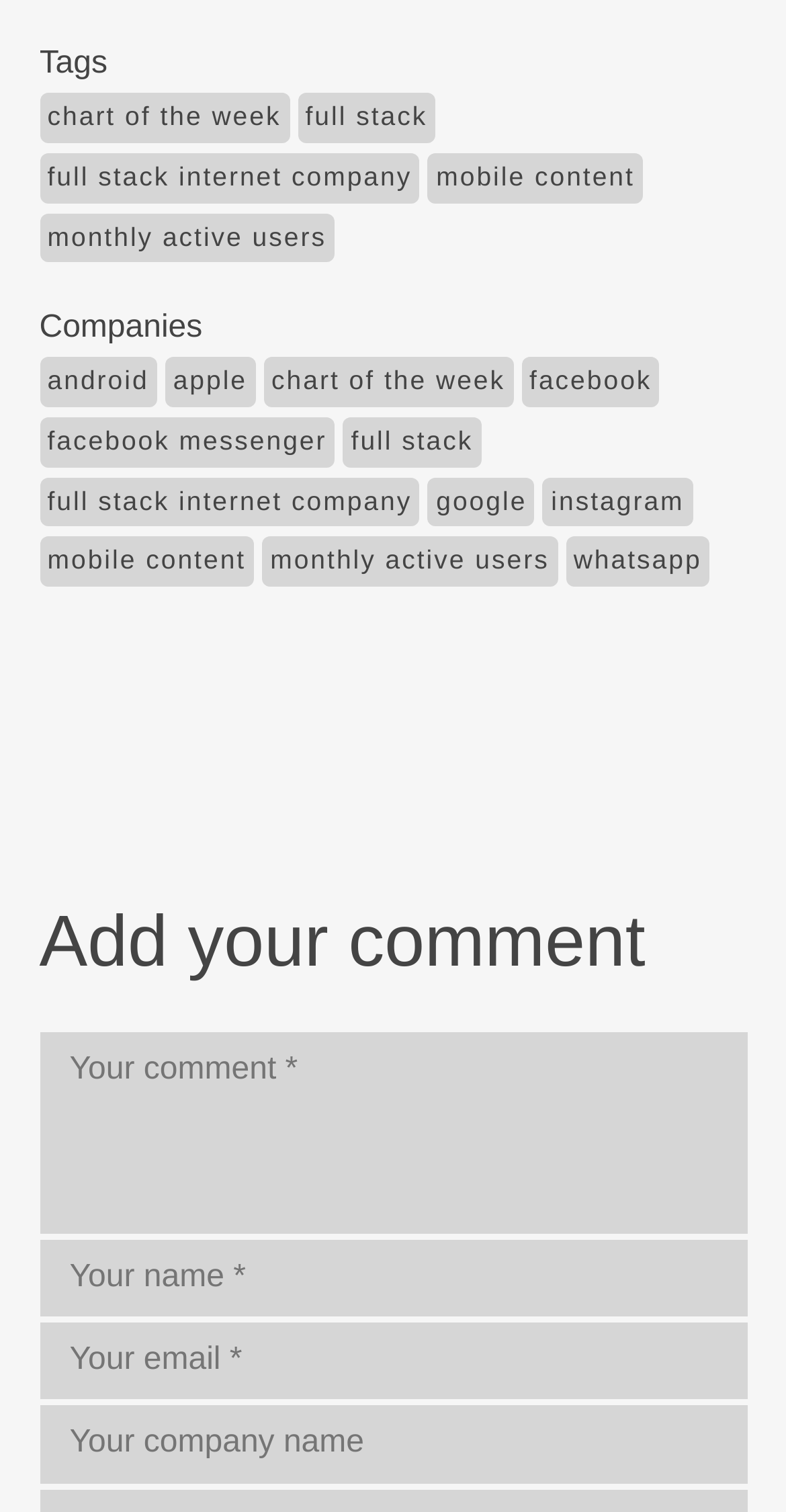How many textboxes are there in the comment section?
Answer the question in as much detail as possible.

I counted the number of textboxes in the comment section, which are 'Comment', 'Name', 'Email', and 'Company name'.